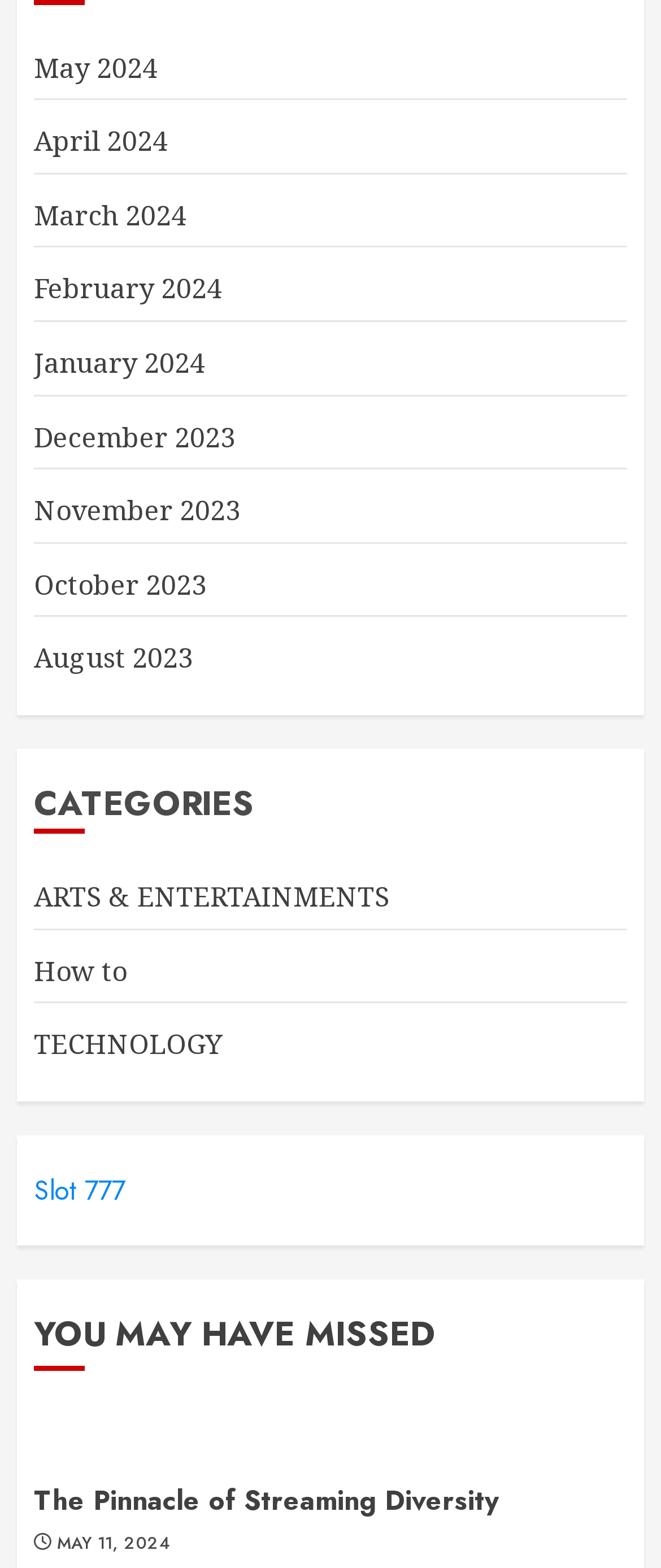Give a one-word or short phrase answer to this question: 
What is the category after 'ARTS & ENTERTAINMENTS'?

How to